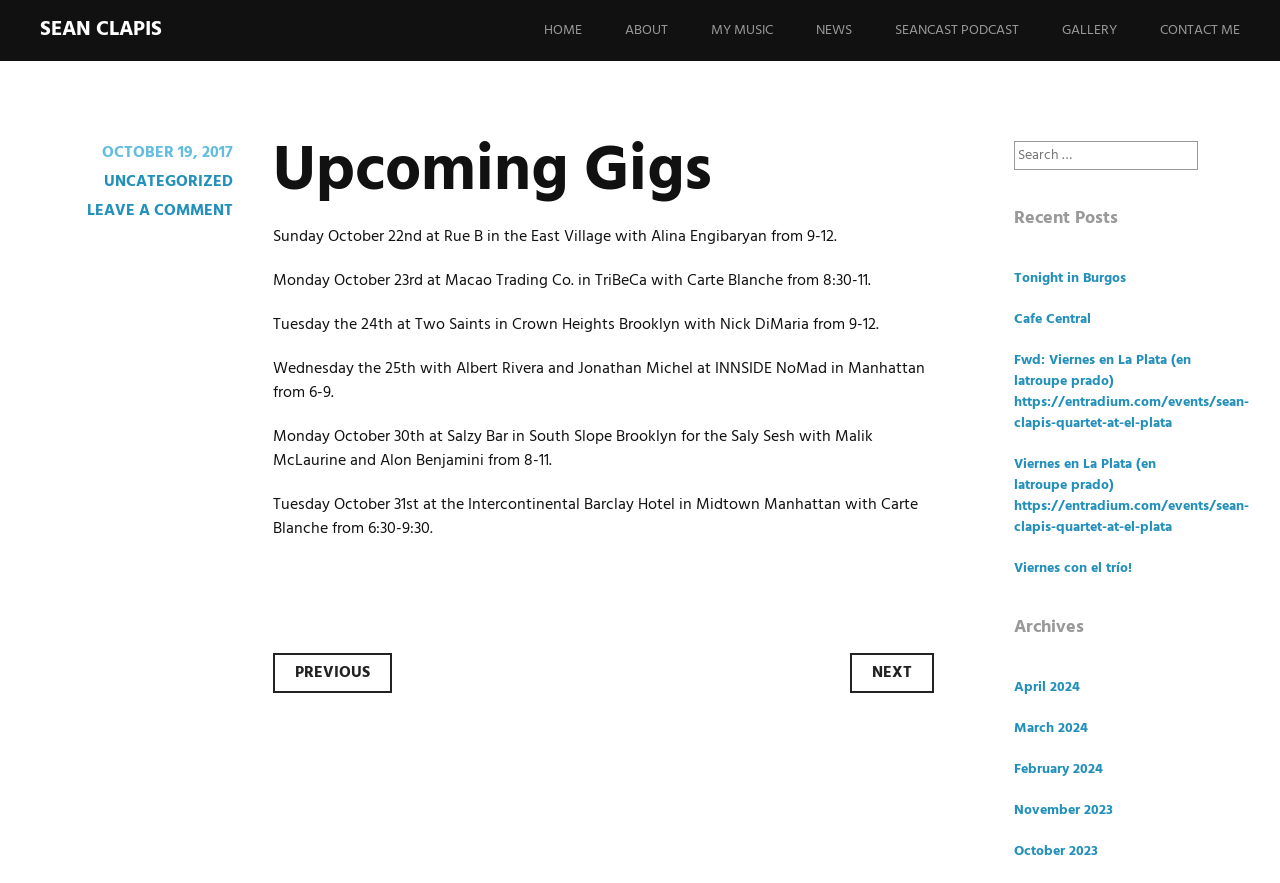Locate the bounding box of the UI element defined by this description: "Leave a comment". The coordinates should be given as four float numbers between 0 and 1, formatted as [left, top, right, bottom].

[0.068, 0.224, 0.182, 0.254]